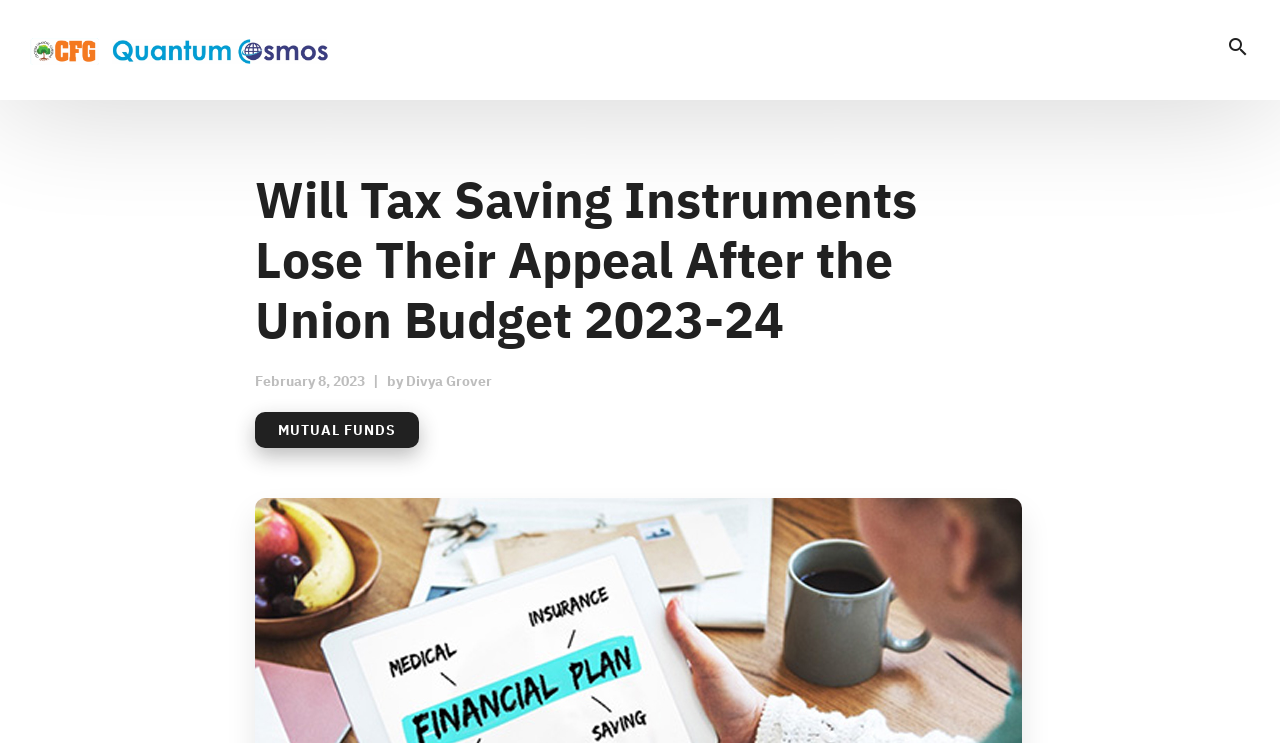Find and generate the main title of the webpage.

Will Tax Saving Instruments Lose Their Appeal After the Union Budget 2023-24